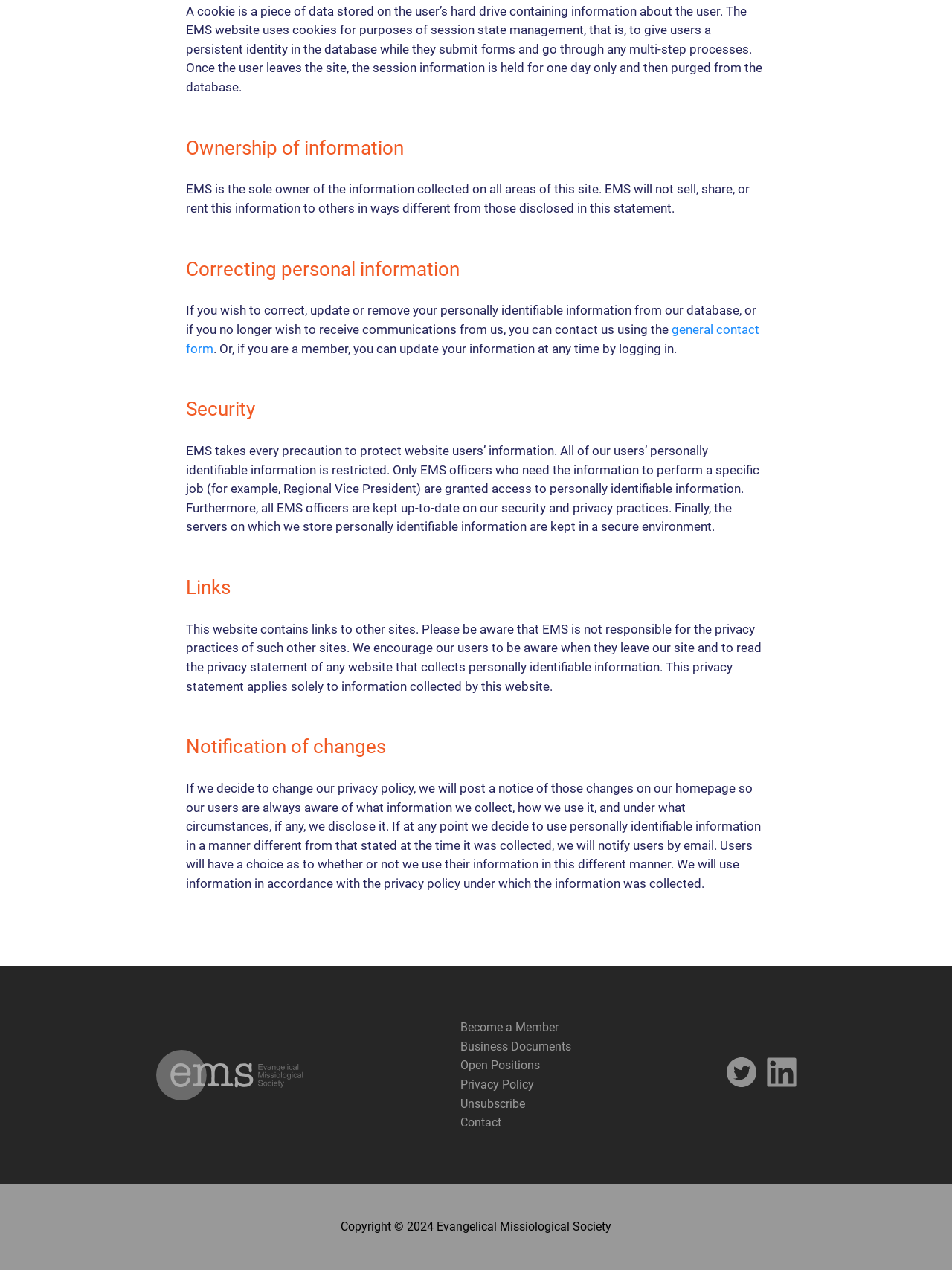Bounding box coordinates are specified in the format (top-left x, top-left y, bottom-right x, bottom-right y). All values are floating point numbers bounded between 0 and 1. Please provide the bounding box coordinate of the region this sentence describes: Become a Member

[0.483, 0.803, 0.586, 0.815]